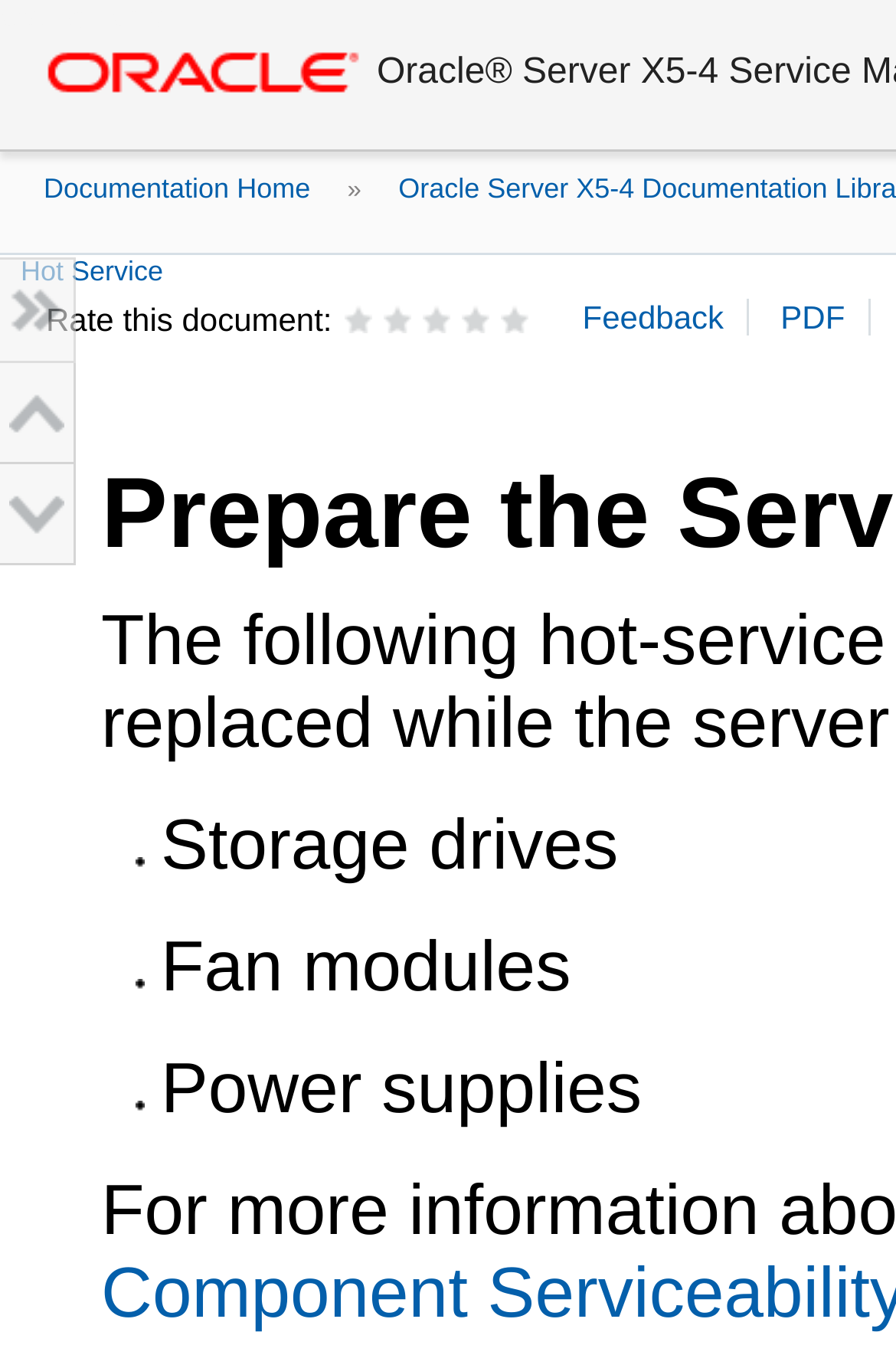Reply to the question with a single word or phrase:
What are the three components that can be removed and replaced?

Storage drives, Fan modules, Power supplies